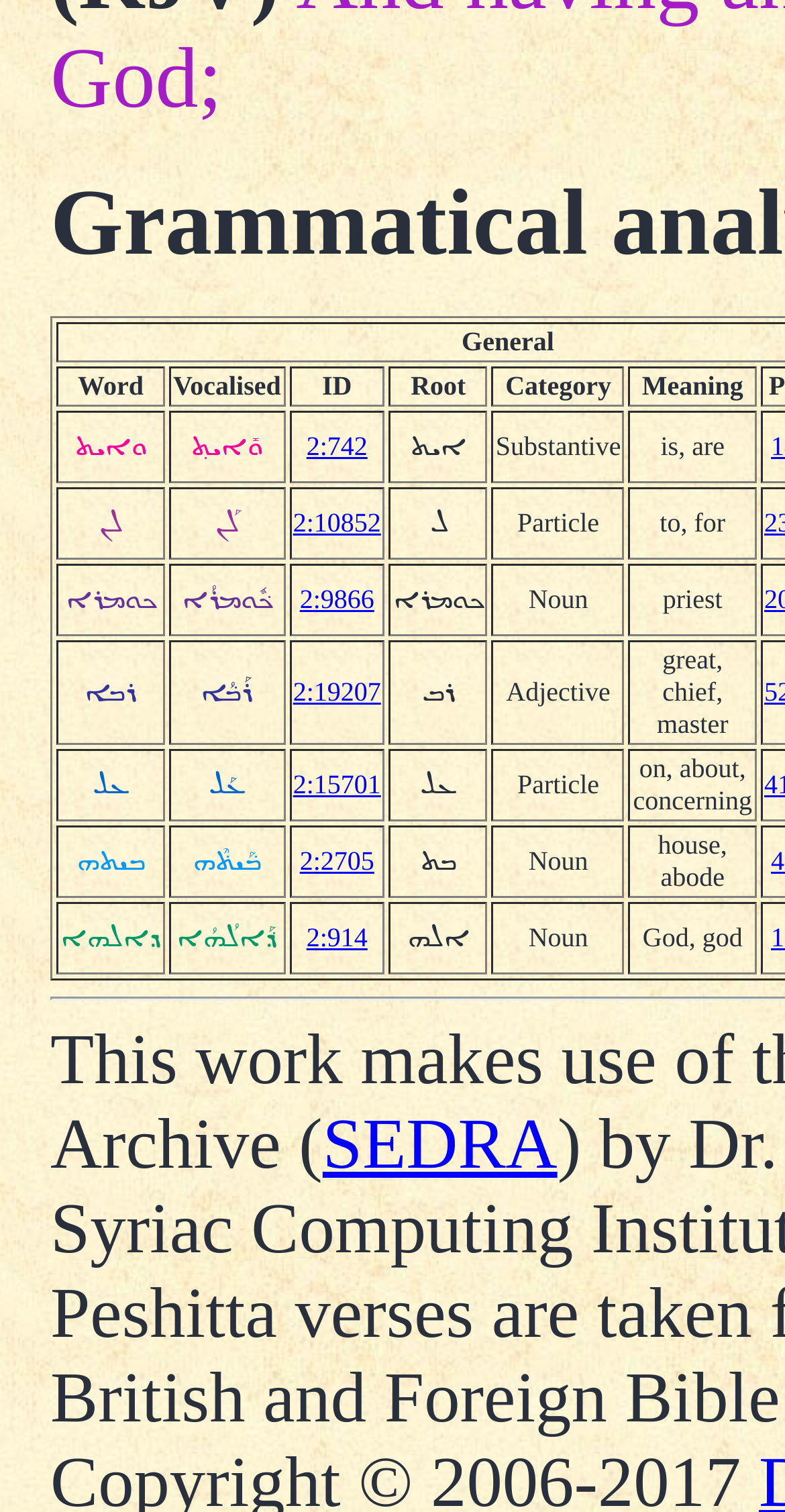Please locate the bounding box coordinates of the element's region that needs to be clicked to follow the instruction: "Visit the 'Digital Marketing' page". The bounding box coordinates should be provided as four float numbers between 0 and 1, i.e., [left, top, right, bottom].

None